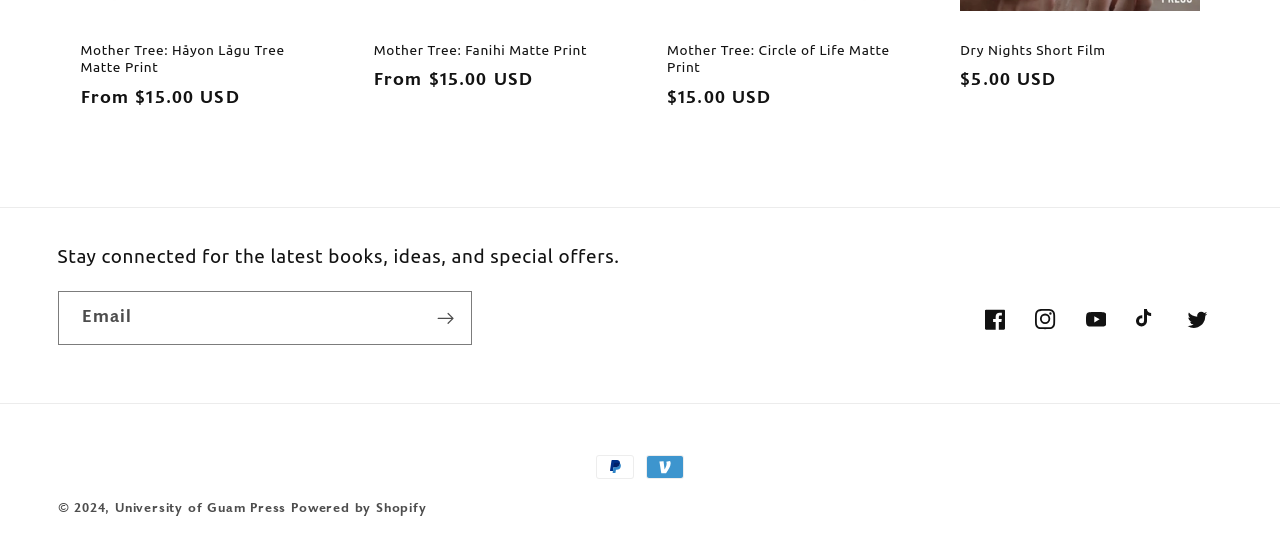How many products are displayed on this page?
Provide a well-explained and detailed answer to the question.

I counted the number of headings with links, which are 'Mother Tree: Håyon Lågu Tree Matte Print', 'Mother Tree: Fanihi Matte Print', 'Mother Tree: Circle of Life Matte Print', and 'Dry Nights Short Film'. These headings are likely to represent different products.